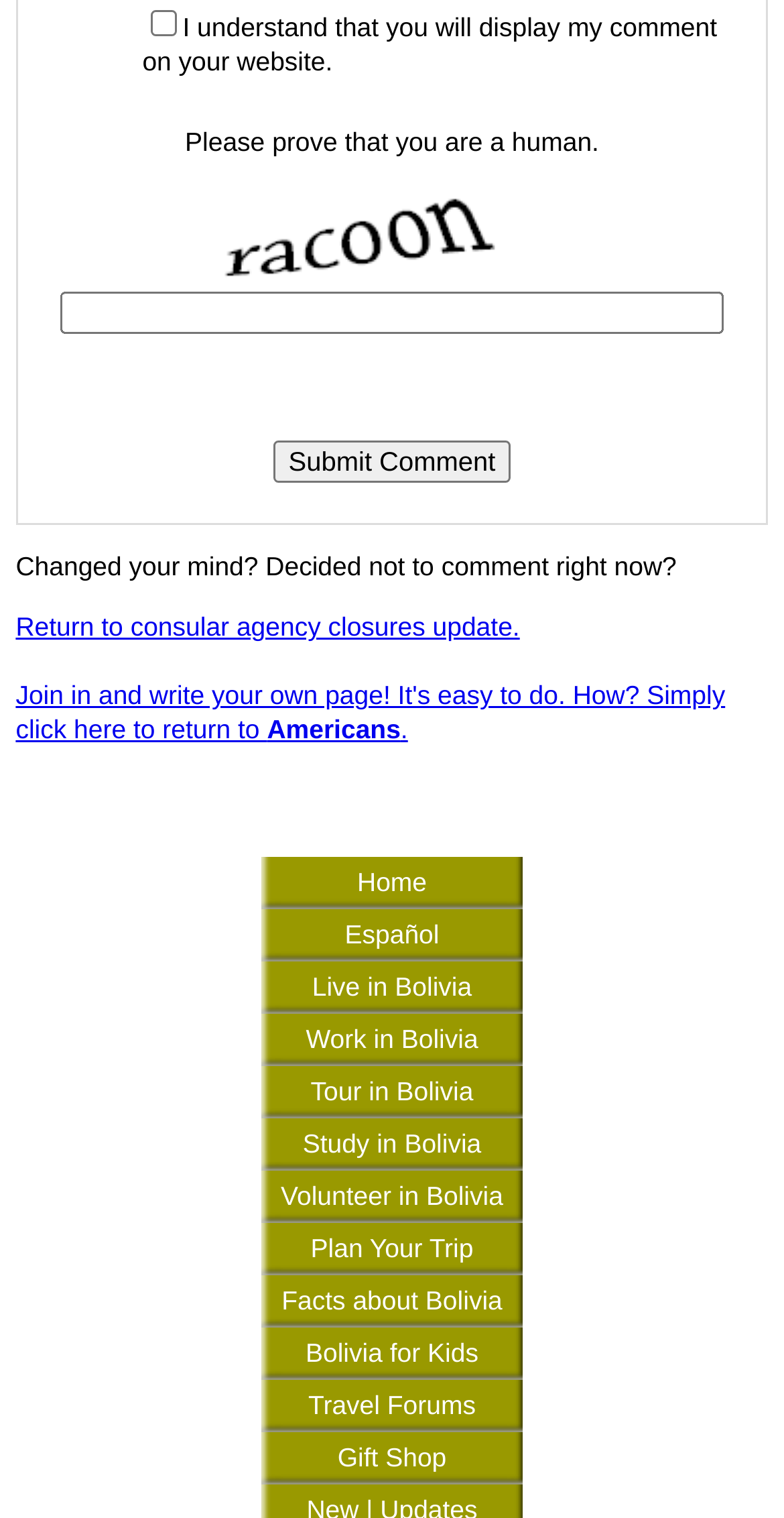Determine the bounding box coordinates for the element that should be clicked to follow this instruction: "Click the link to return to consular agency closures update.". The coordinates should be given as four float numbers between 0 and 1, in the format [left, top, right, bottom].

[0.02, 0.403, 0.663, 0.423]